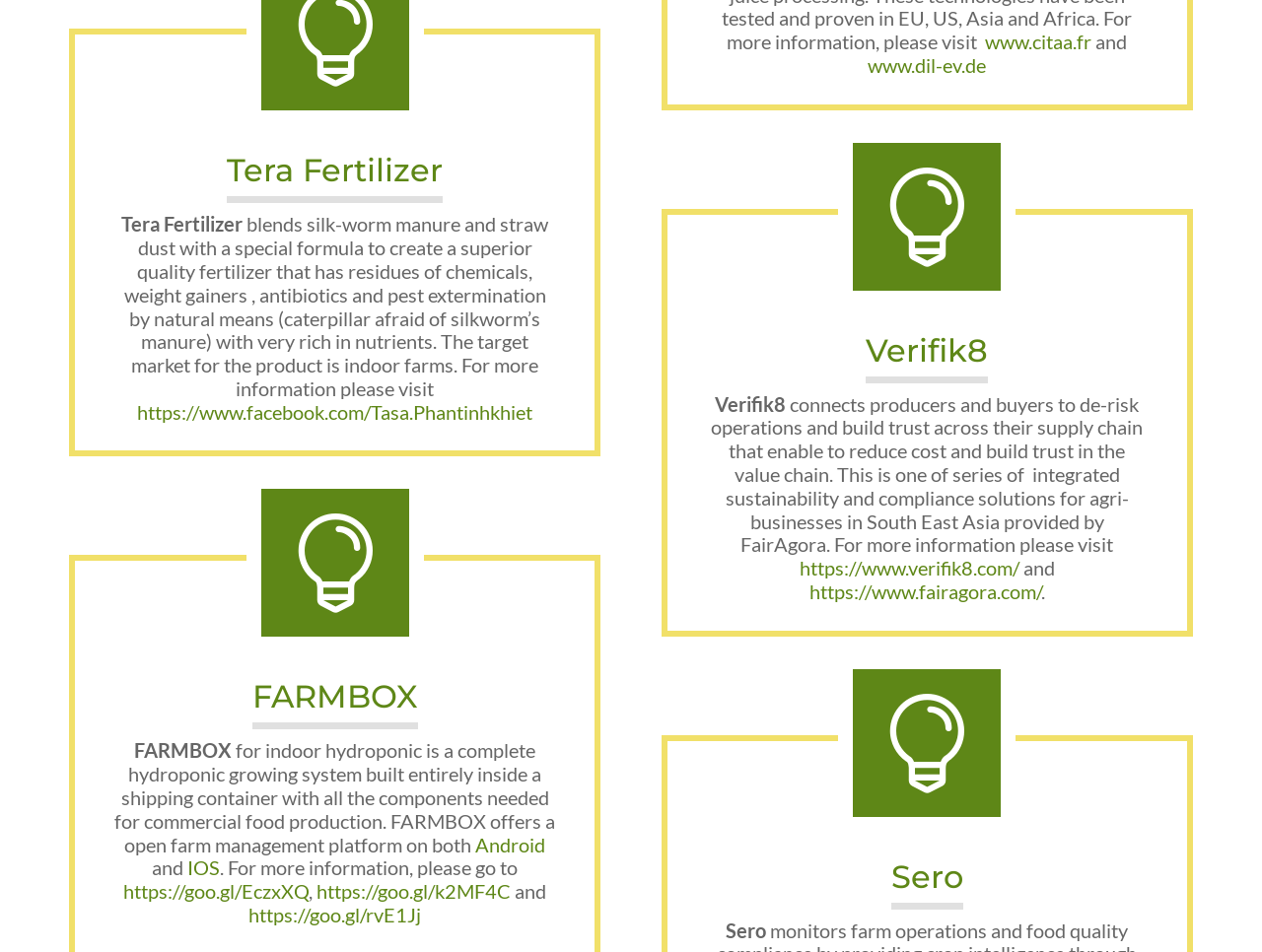How many links are there on the webpage?
Using the image, give a concise answer in the form of a single word or short phrase.

13